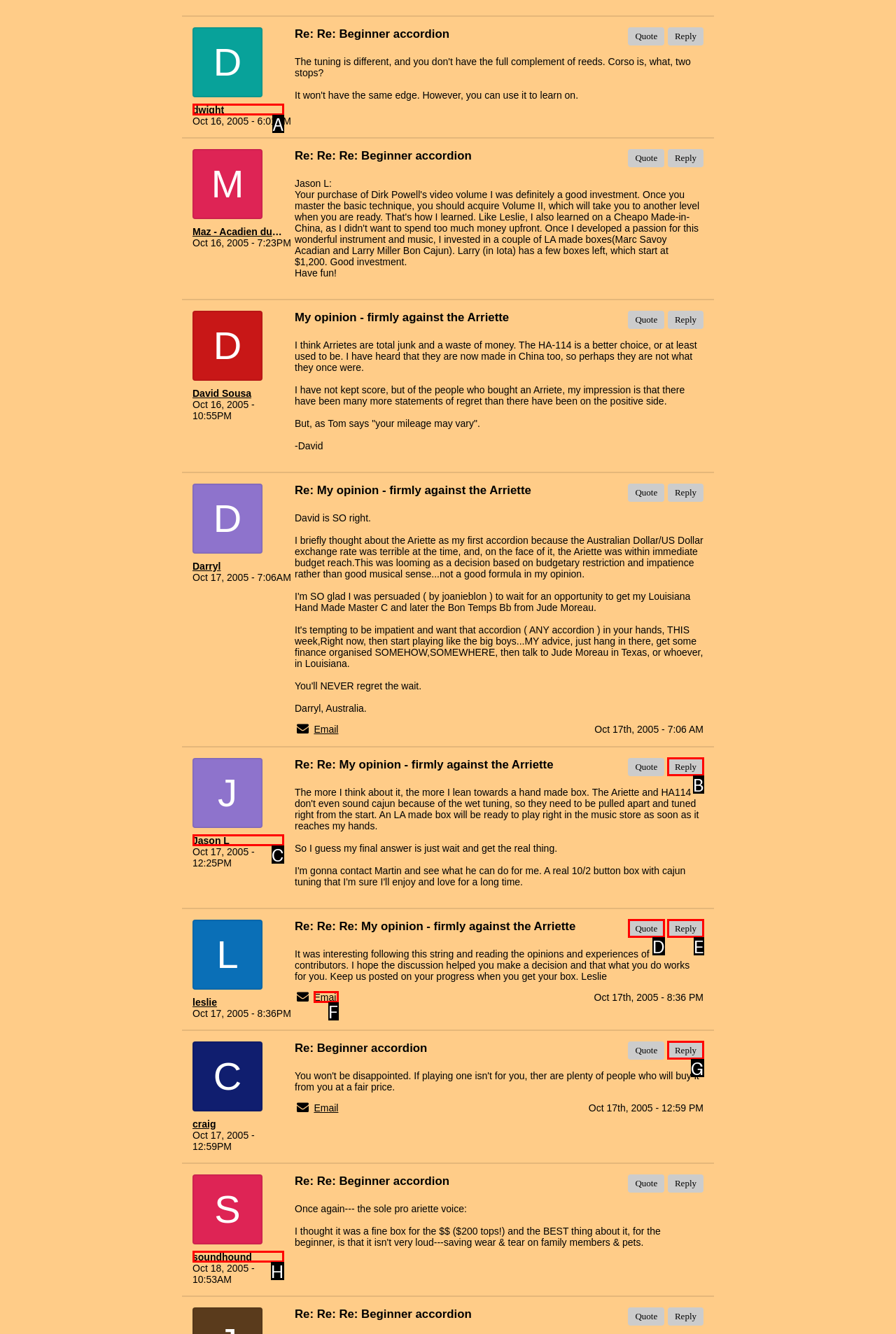Match the following description to a UI element: Jason L
Provide the letter of the matching option directly.

C